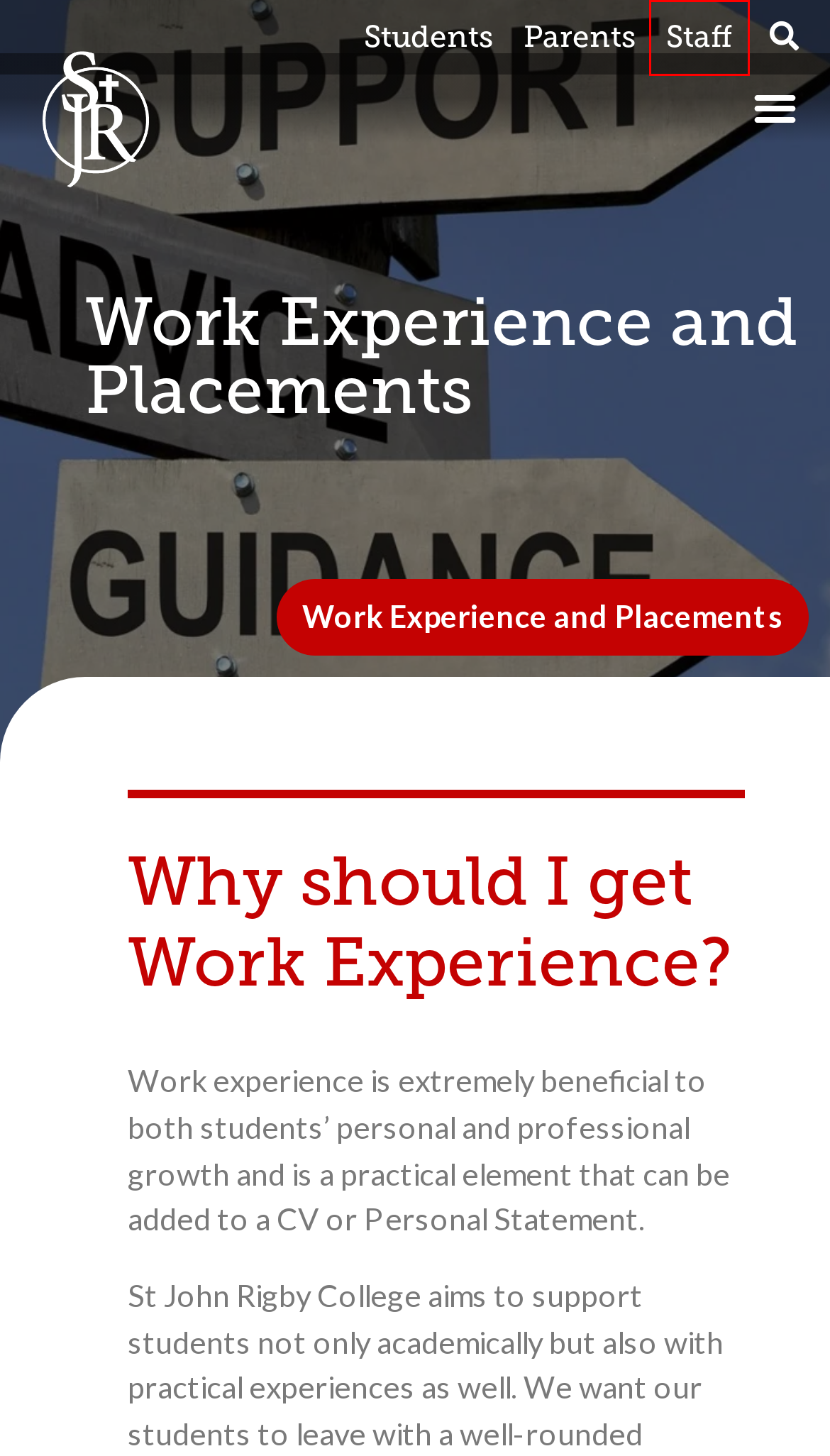View the screenshot of the webpage containing a red bounding box around a UI element. Select the most fitting webpage description for the new page shown after the element in the red bounding box is clicked. Here are the candidates:
A. Careers - St John Rigby College
B. Doit.co.uk (1)
C. Parents - St John Rigby College
D. Volunteering
E. Staff - St John Rigby College
F. Welcome to St John Rigby College, Sixth Form, Wigan - St John Rigby College
G. Alumni : Mel Molyneux - St John Rigby College
H. Volunteering in Bolton – Bolton Council

E